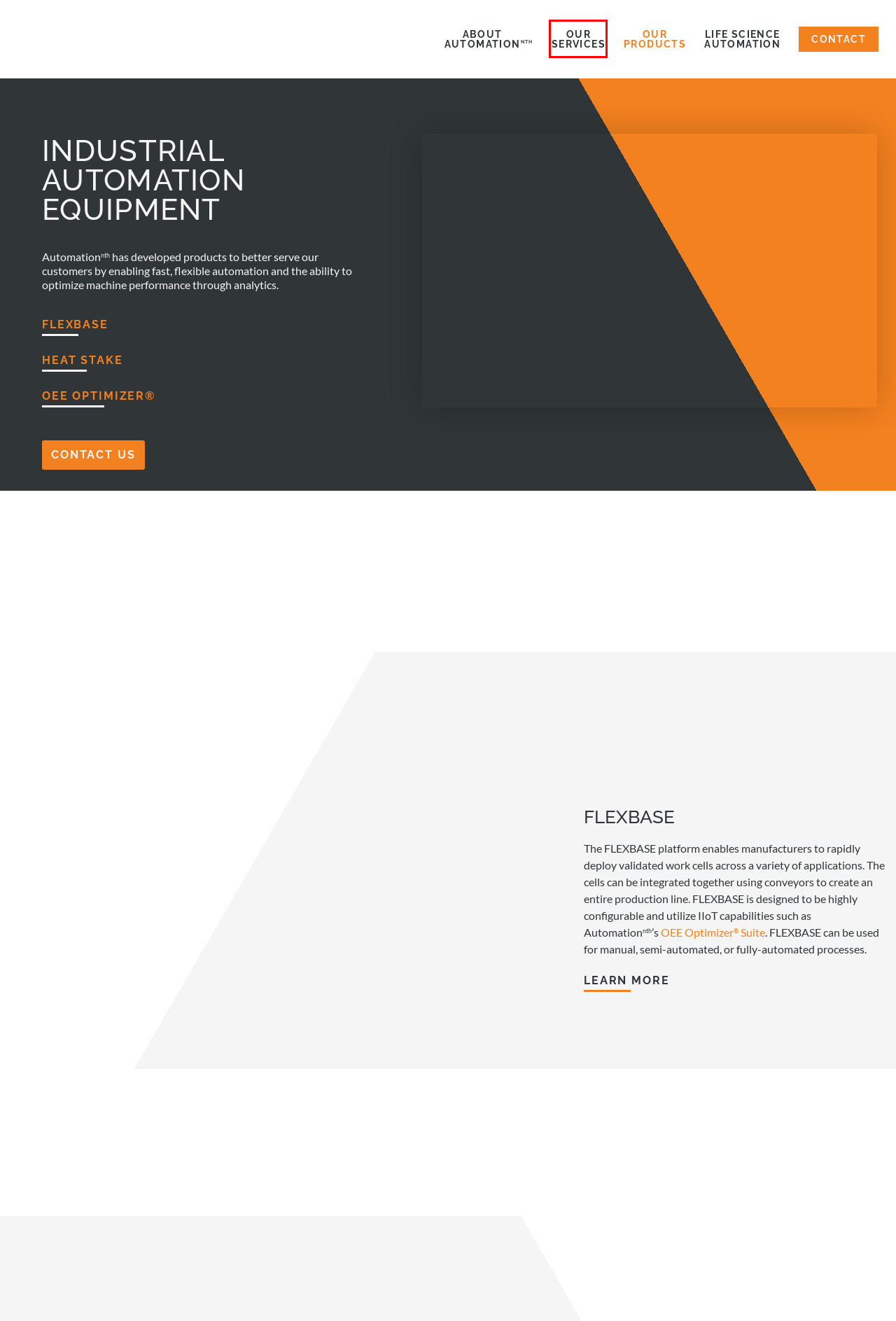Analyze the screenshot of a webpage featuring a red rectangle around an element. Pick the description that best fits the new webpage after interacting with the element inside the red bounding box. Here are the candidates:
A. About Automation NTH - Intelligent Manufacturing Solutions
B. Services | Industrial Automation Machinery | Automation NTH
C. #1 Robotic Manufacturing Solutions | US Manufacturers
D. Privacy Policy - Automation Nth
E. Life Science Automation | Automation NTH
F. OEE Optimizer Machine Analytics for Production Line Automation
G. Heat Stake Machine on Flex Base | Manufacturing Cell Automation
H. FLEXBASE | Standard Manufacturing Cell Automation Platform

B